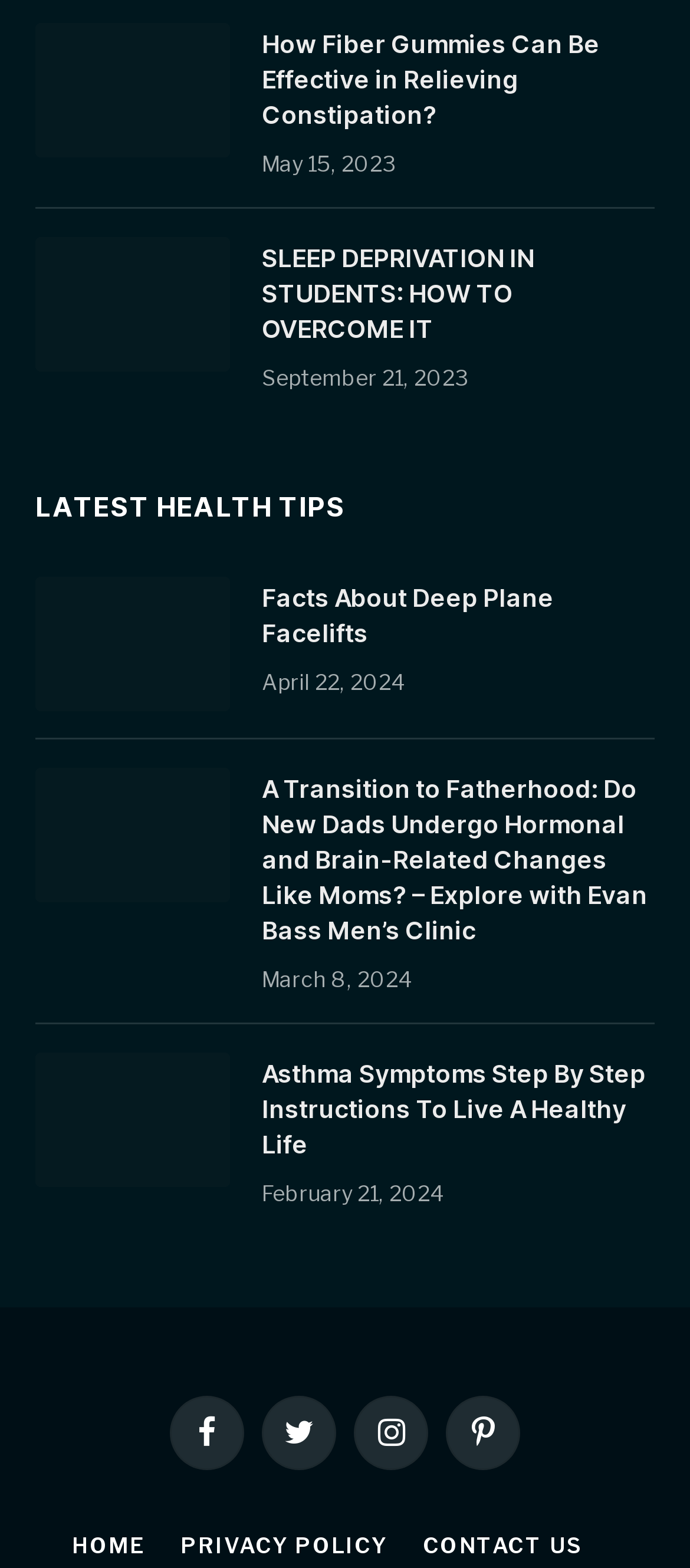Determine the bounding box coordinates of the clickable element to achieve the following action: 'Click on the 'Fiber Gummies' link'. Provide the coordinates as four float values between 0 and 1, formatted as [left, top, right, bottom].

[0.051, 0.015, 0.333, 0.101]